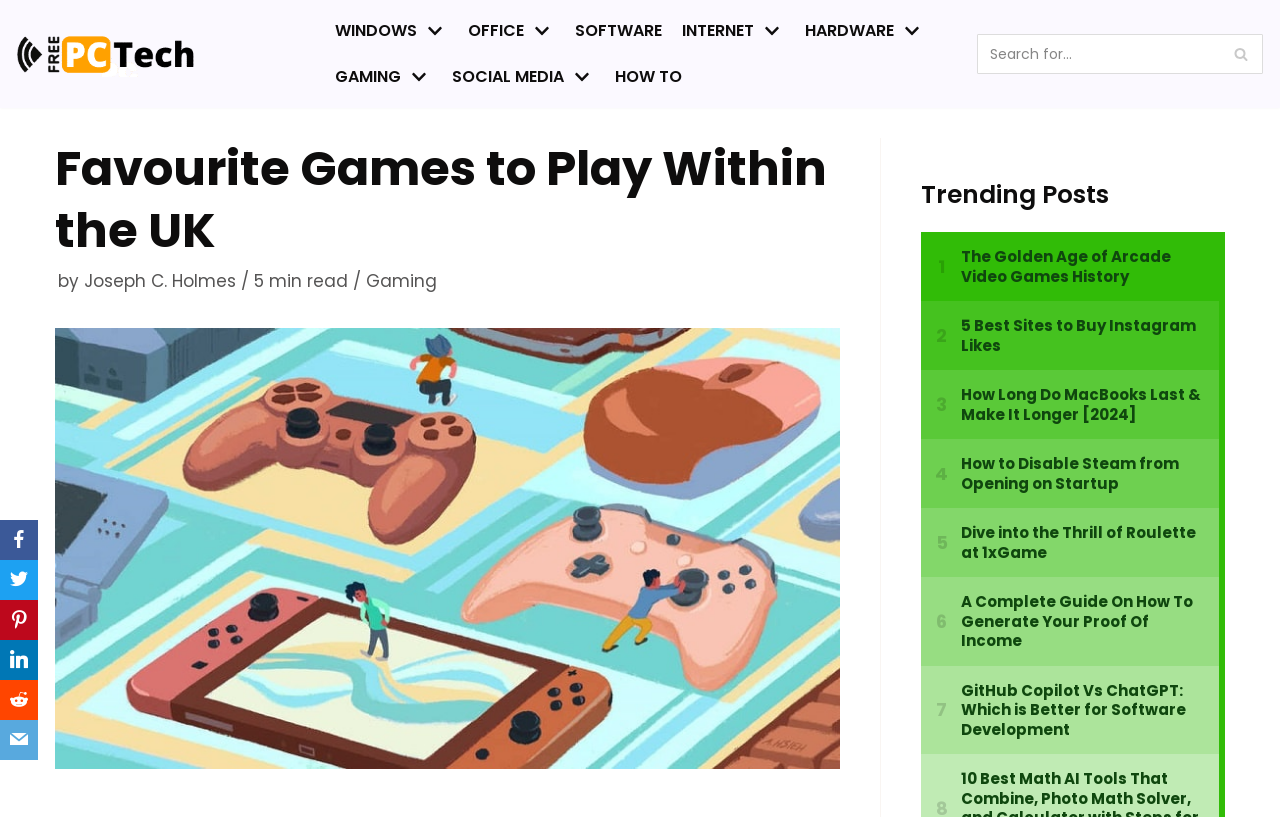Pinpoint the bounding box coordinates of the area that must be clicked to complete this instruction: "Read the article by Joseph C. Holmes".

[0.066, 0.329, 0.184, 0.358]